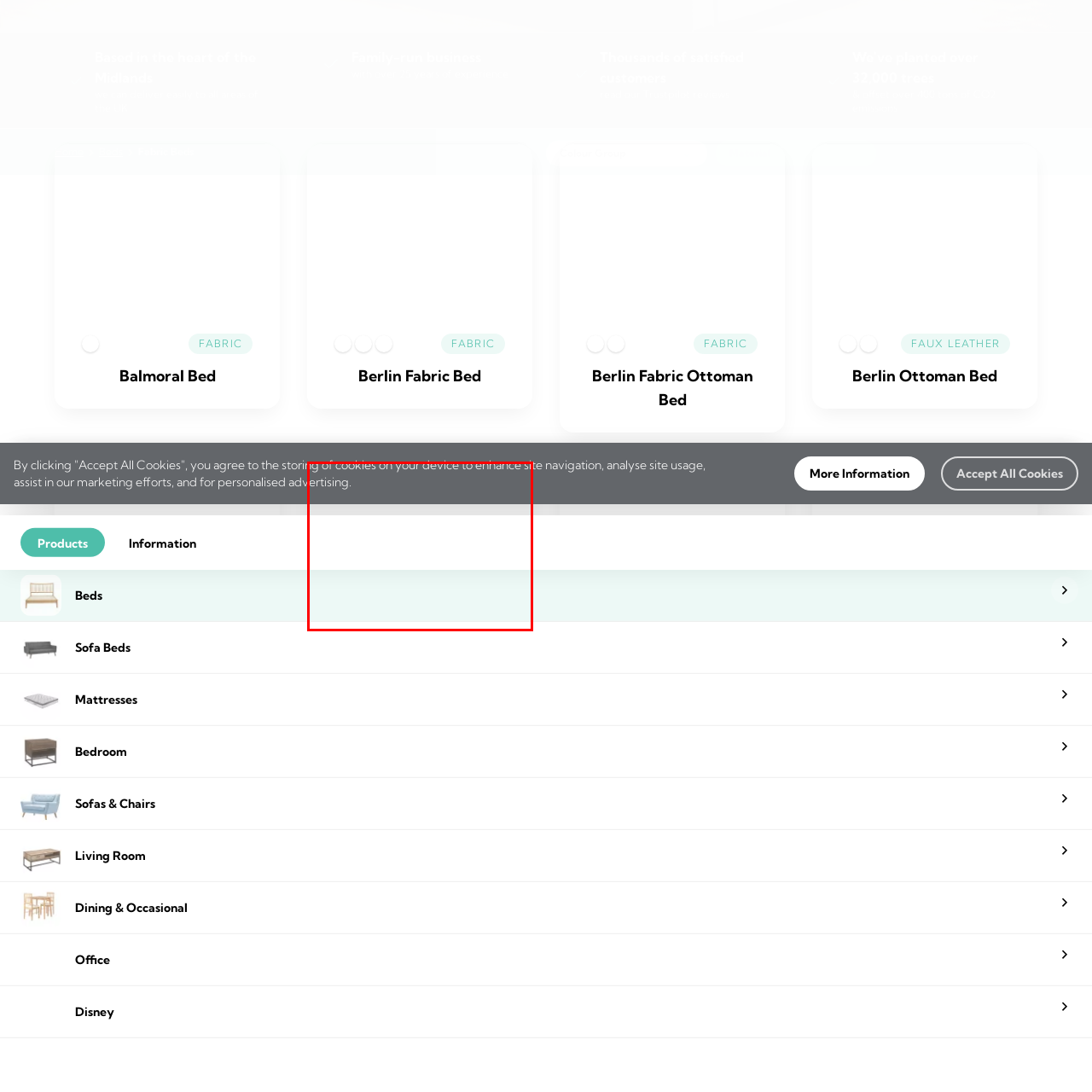Concentrate on the image inside the red border and answer the question in one word or phrase: 
What is the primary material used to make the bed?

Fabric